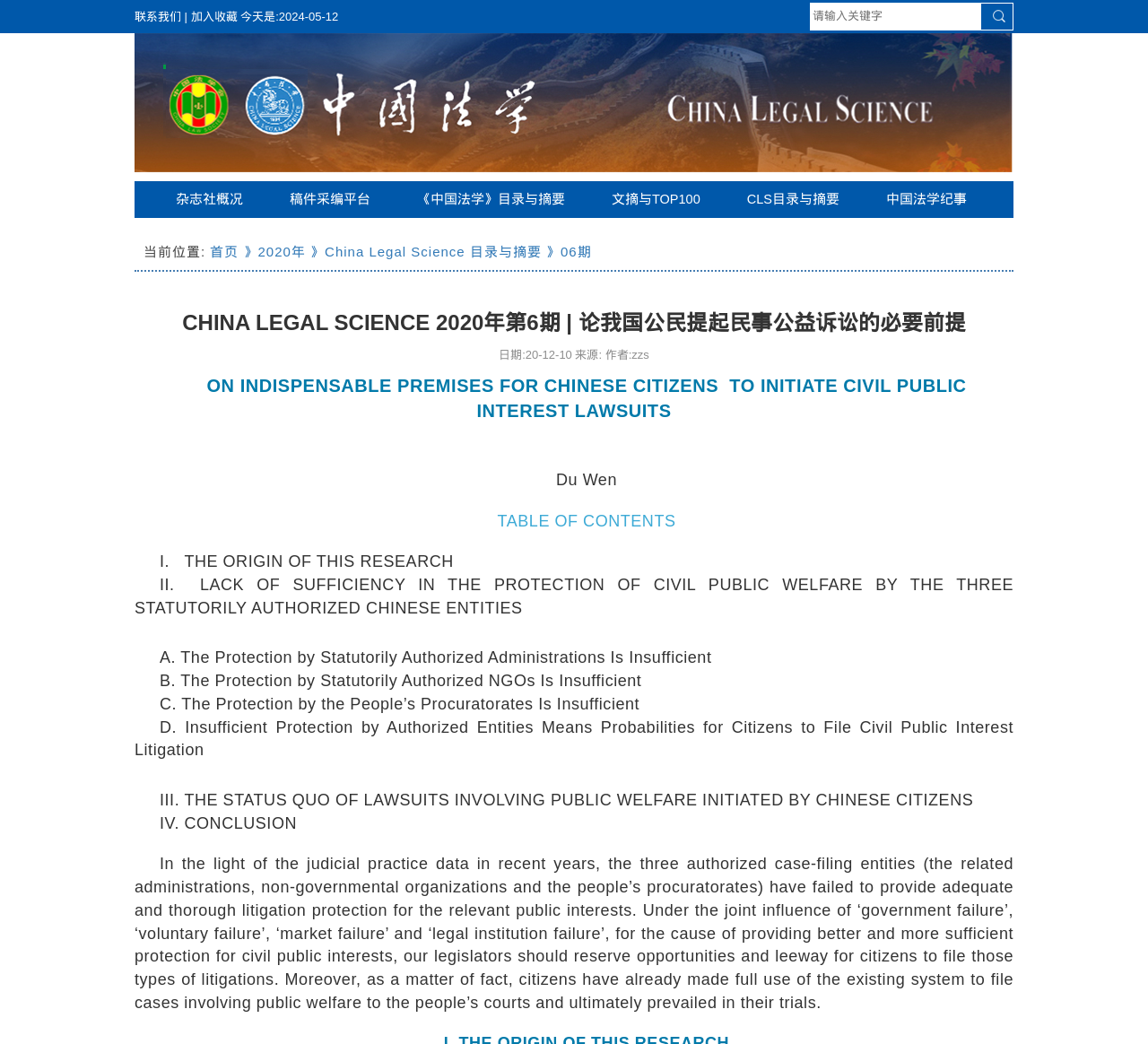Determine the bounding box coordinates of the clickable region to follow the instruction: "search for keywords".

[0.706, 0.002, 0.855, 0.028]